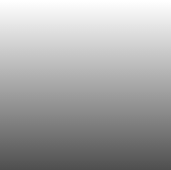What region is the article related to?
Please respond to the question with as much detail as possible.

The article is related to the Asia region because it appears in a section dedicated to related articles within the Asia IP - Intellectual Property News and Analysis webpage.